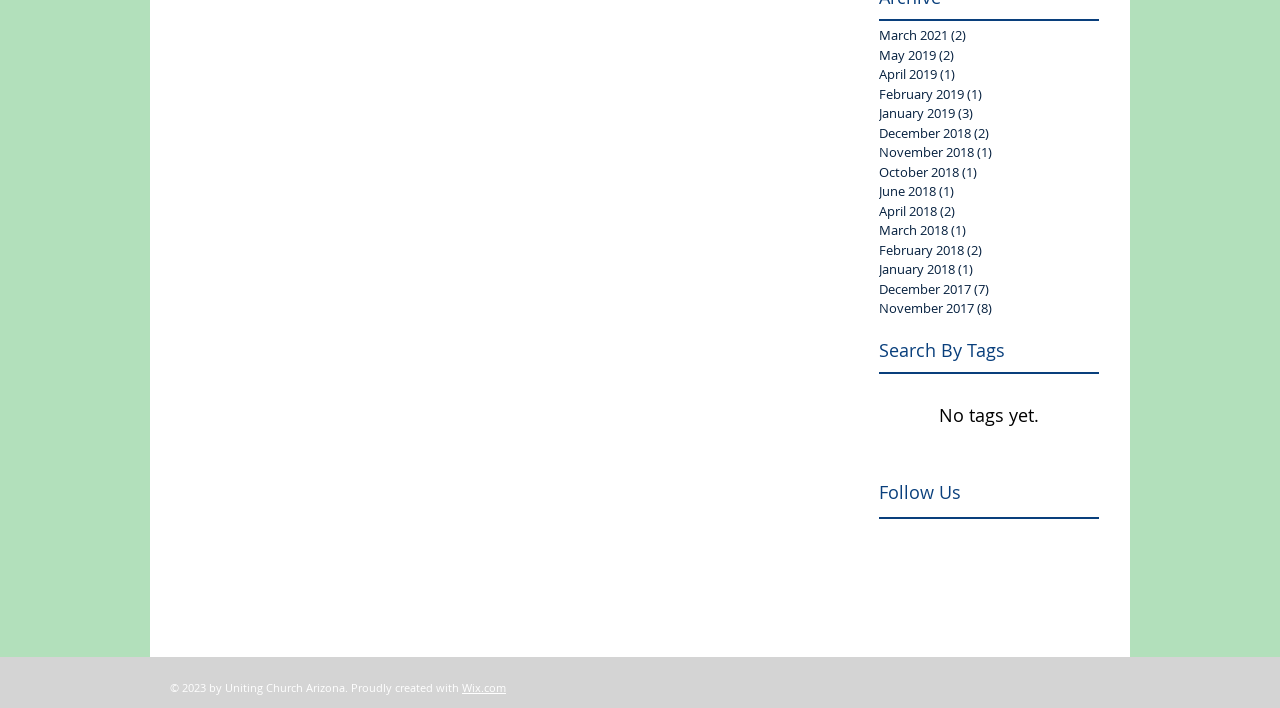Refer to the screenshot and give an in-depth answer to this question: What is the copyright year of this website?

I examined the footer of the webpage and found the copyright information, which mentions the year 2023.